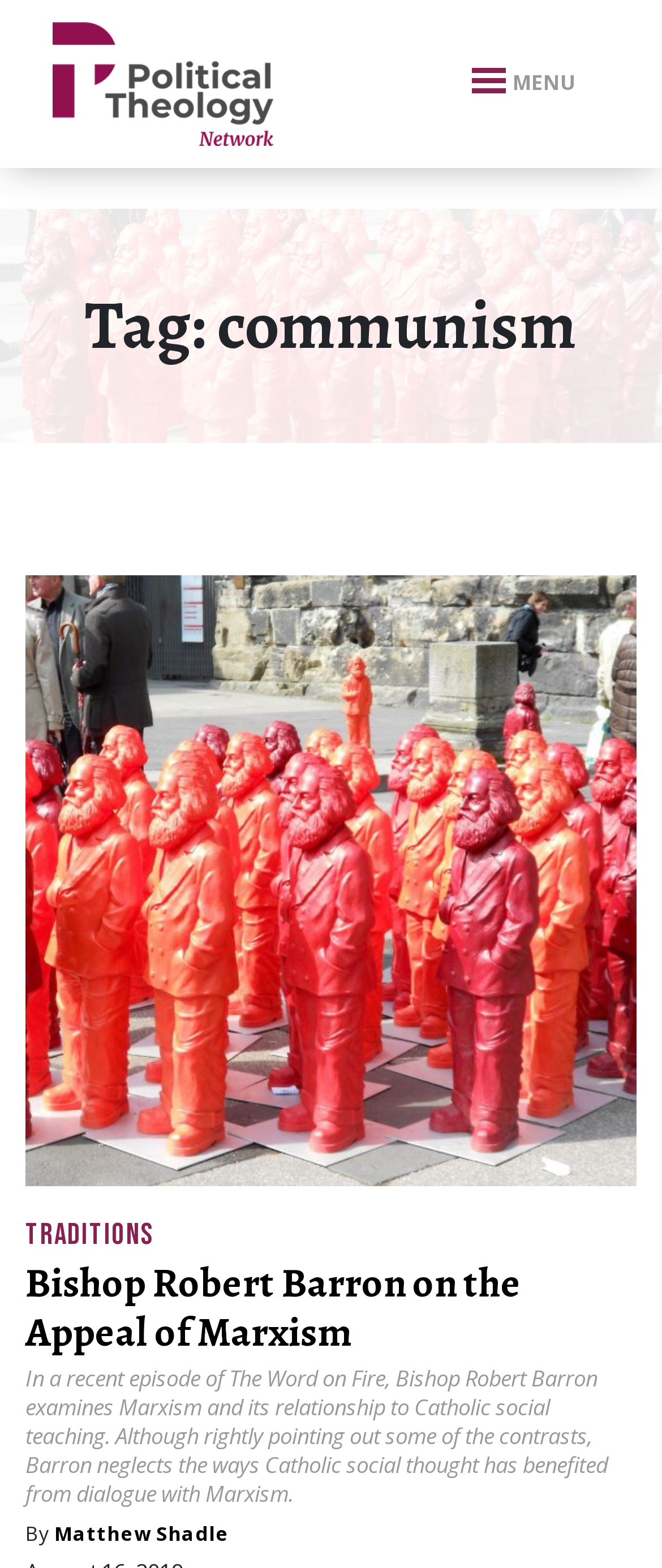What is the topic of the article?
Please look at the screenshot and answer using one word or phrase.

communism